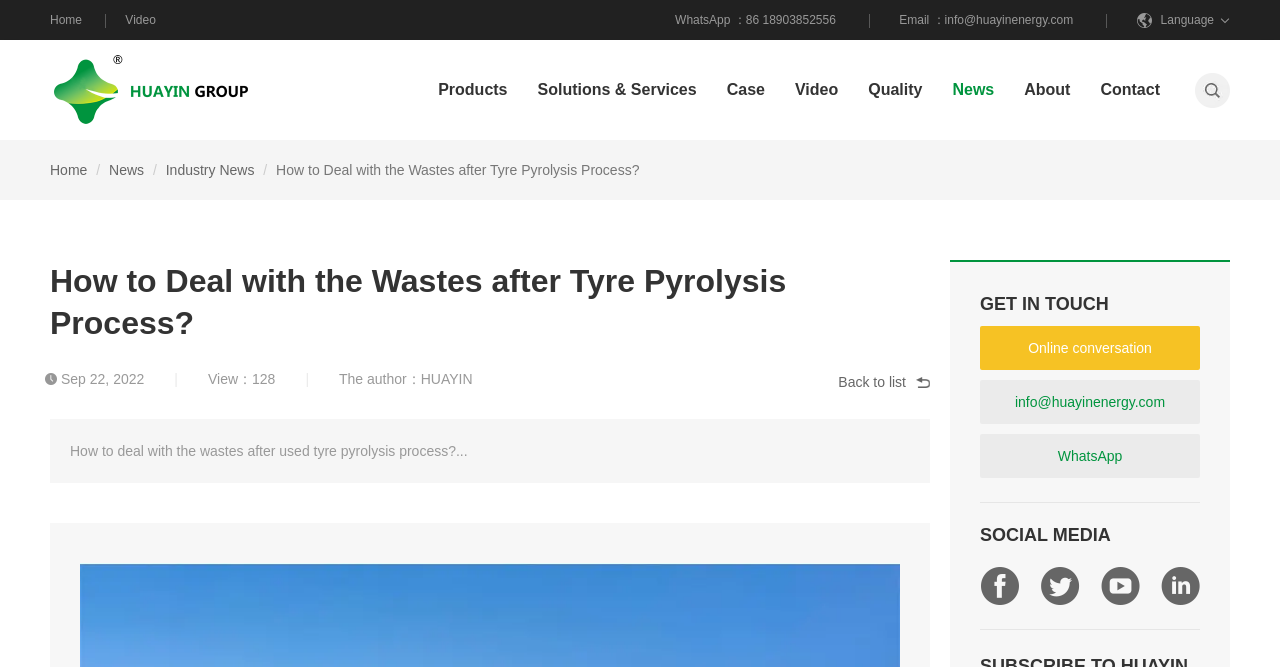Write a detailed summary of the webpage.

The webpage is about an industry news article titled "How to Deal with the Wastes after Tyre Pyrolysis Process?" from HUAYIN. At the top left, there are navigation links to "Home", "Video", and the company's logo "HUAYIN" with an image. On the top right, there are contact information links, including "Email" and "WhatsApp", as well as a language selection option.

Below the top navigation bar, there is a secondary navigation menu with links to "Products", "Solutions & Services", "Case", "Video", "Quality", "News", "About", and "Contact". 

The main content of the webpage is the news article, which has a heading "How to Deal with the Wastes after Tyre Pyrolysis Process?" followed by the publication date "Sep 22, 2022", and the author "HUAYIN". The article's content is summarized as "How to deal with the wastes after used tyre pyrolysis process?...". 

On the right side of the article, there is a "Back to list" link. At the bottom of the page, there are two sections: "GET IN TOUCH" with links to "Online conversation", "Email", and "WhatsApp", and "SOCIAL MEDIA" with four social media links.